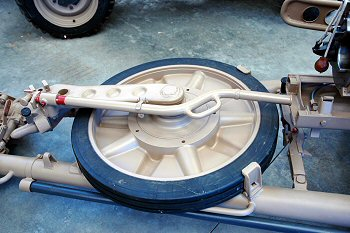What is the primary focus of the photograph?
Please provide a comprehensive answer based on the details in the screenshot.

The caption highlights that the focus of the photograph is on the wheel structure, including its metallic components and a rubber tire, emphasizing the engineering precision involved in military hardware of the era.